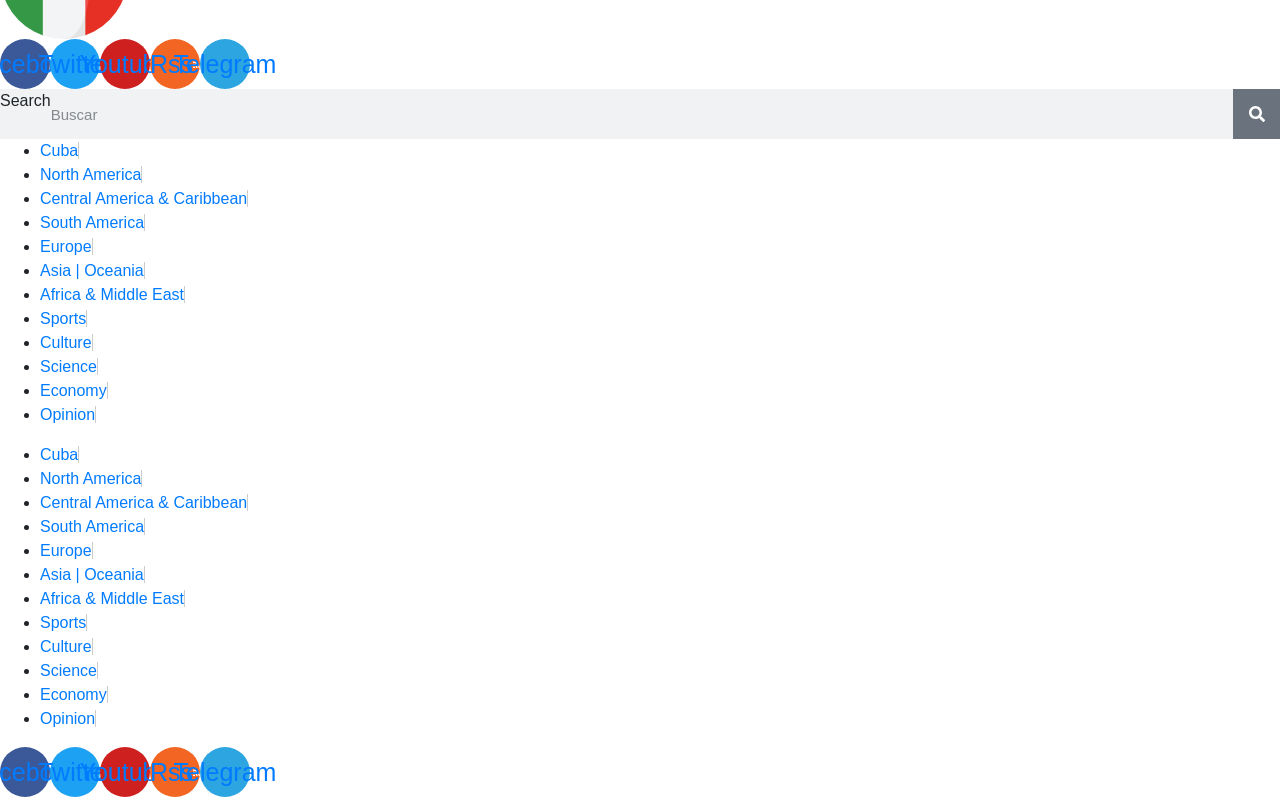Please find the bounding box coordinates of the clickable region needed to complete the following instruction: "Click on Cuba". The bounding box coordinates must consist of four float numbers between 0 and 1, i.e., [left, top, right, bottom].

[0.031, 0.179, 0.062, 0.2]